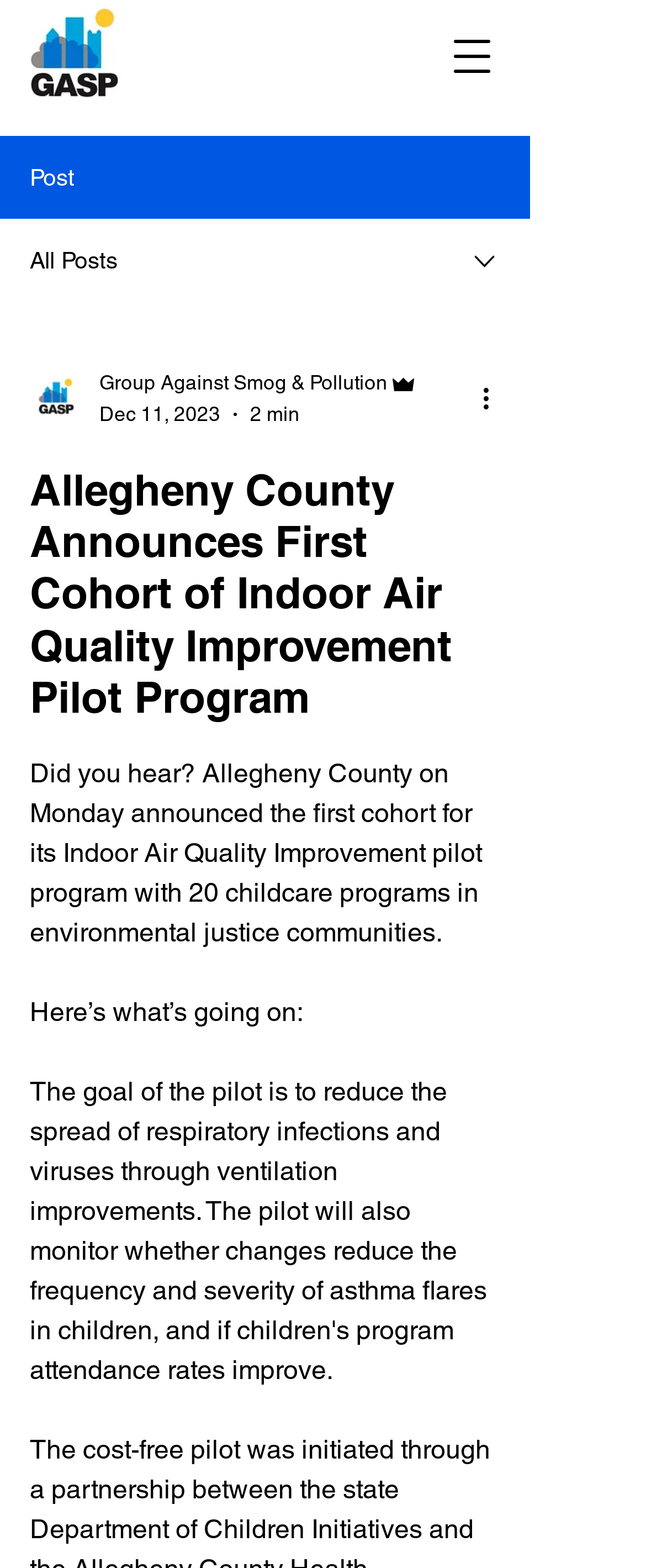Based on the image, give a detailed response to the question: What is the author's role?

The answer can be found by looking at the link 'Group Against Smog & Pollution Admin' which is a part of the webpage content, and extracting the author's role from it.